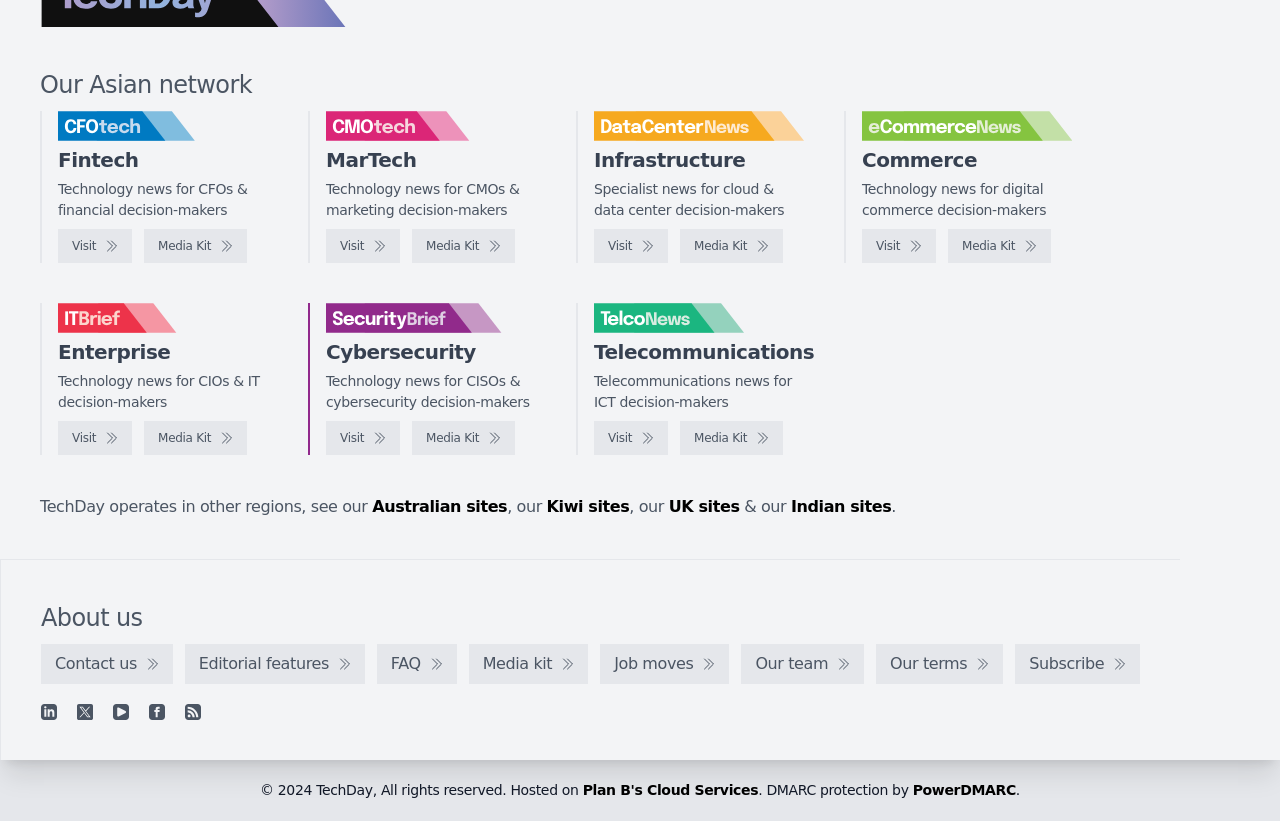Answer this question using a single word or a brief phrase:
What is the purpose of the 'Visit' links?

To visit other websites